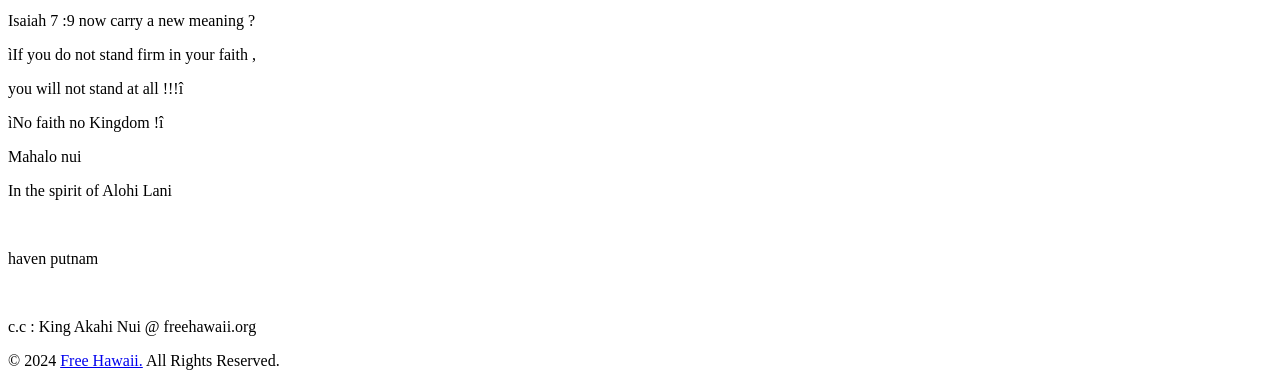What is the year of copyright?
Based on the screenshot, give a detailed explanation to answer the question.

The year of copyright mentioned on the webpage is '2024' which is displayed at the bottom of the page.